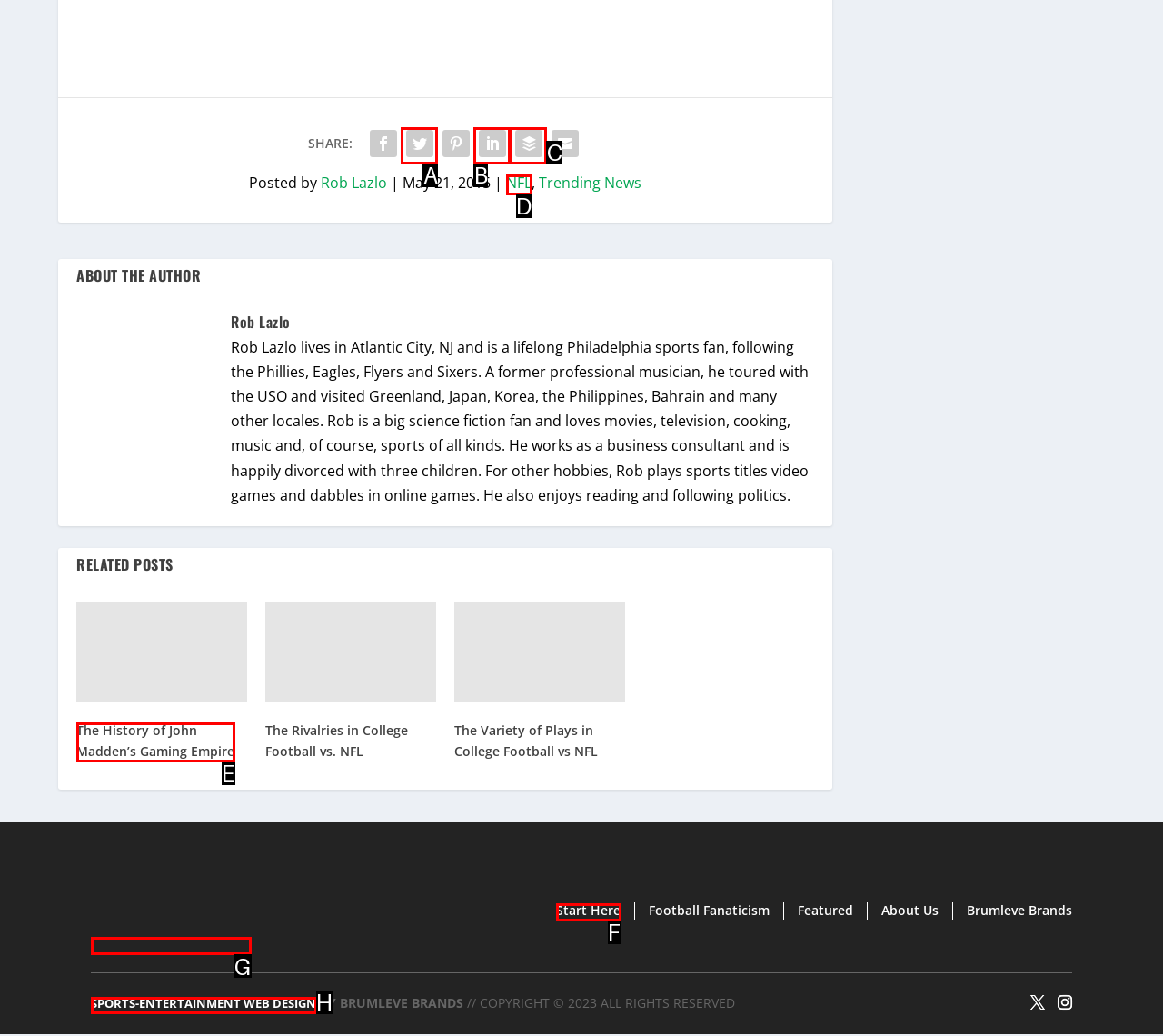Tell me which one HTML element best matches the description: News Answer with the option's letter from the given choices directly.

None